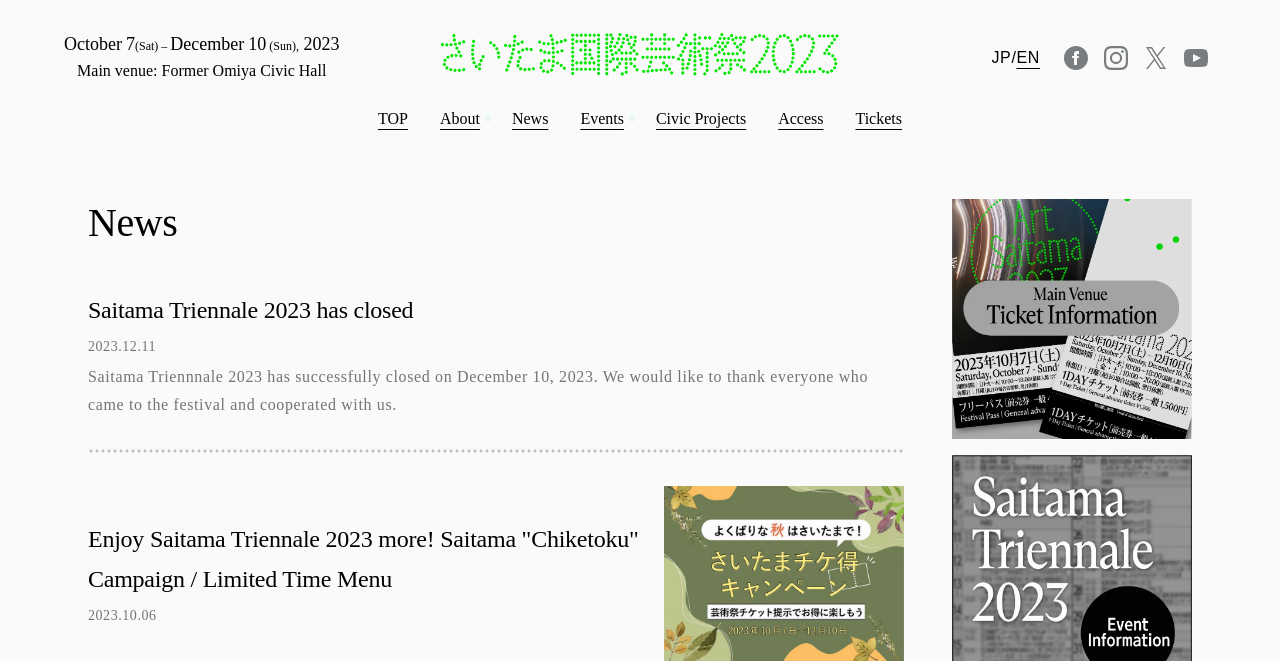What is the language of the webpage?
Provide a detailed answer to the question, using the image to inform your response.

I found the language options on the webpage, which are JP and EN, indicating that the webpage is available in both Japanese and English languages.